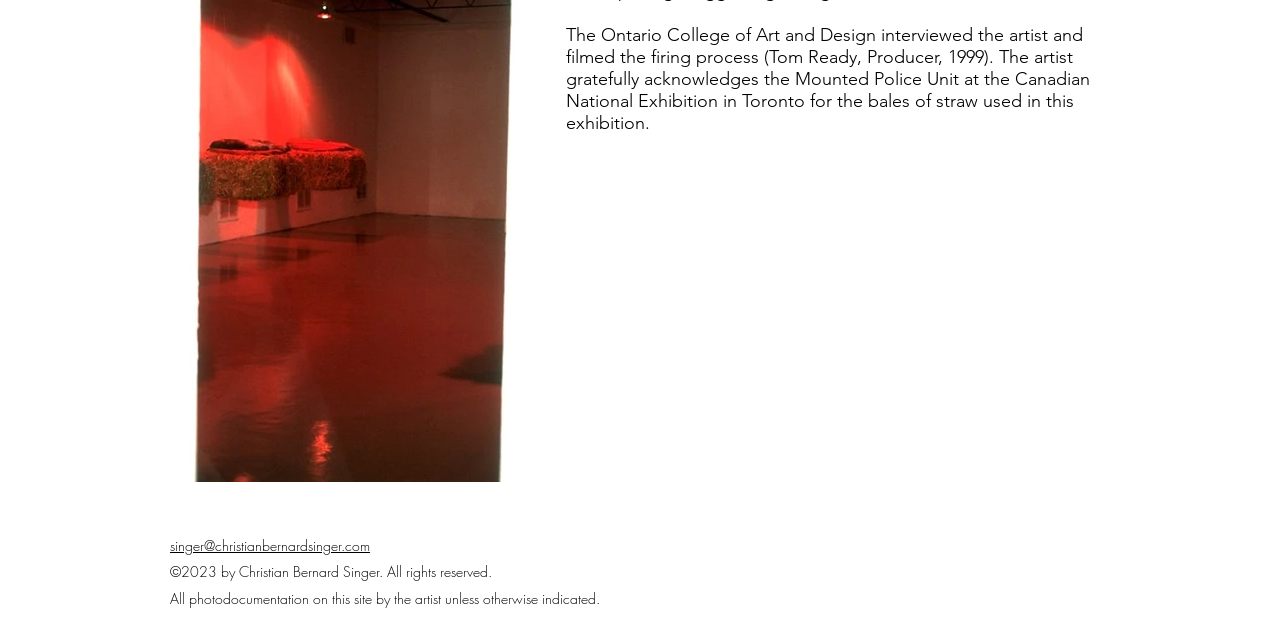Using the information shown in the image, answer the question with as much detail as possible: What is the photographer of the photodocumentation on this site?

The text at the bottom of the webpage says 'All photodocumentation on this site by the artist unless otherwise indicated.' This implies that the artist is the photographer of the photodocumentation on the website, unless otherwise specified.